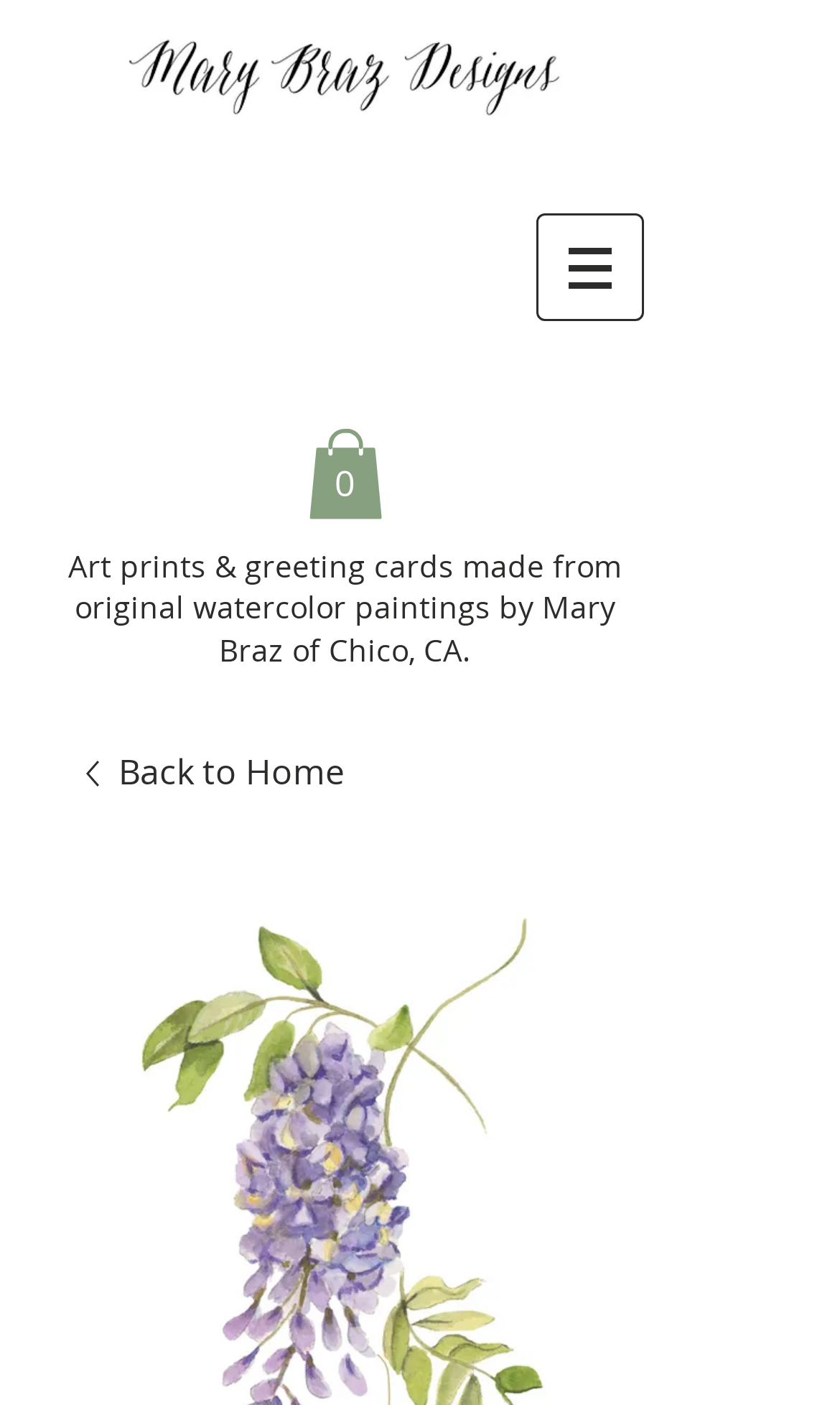What is the name of the artist behind this website?
From the image, provide a succinct answer in one word or a short phrase.

Mary Braz